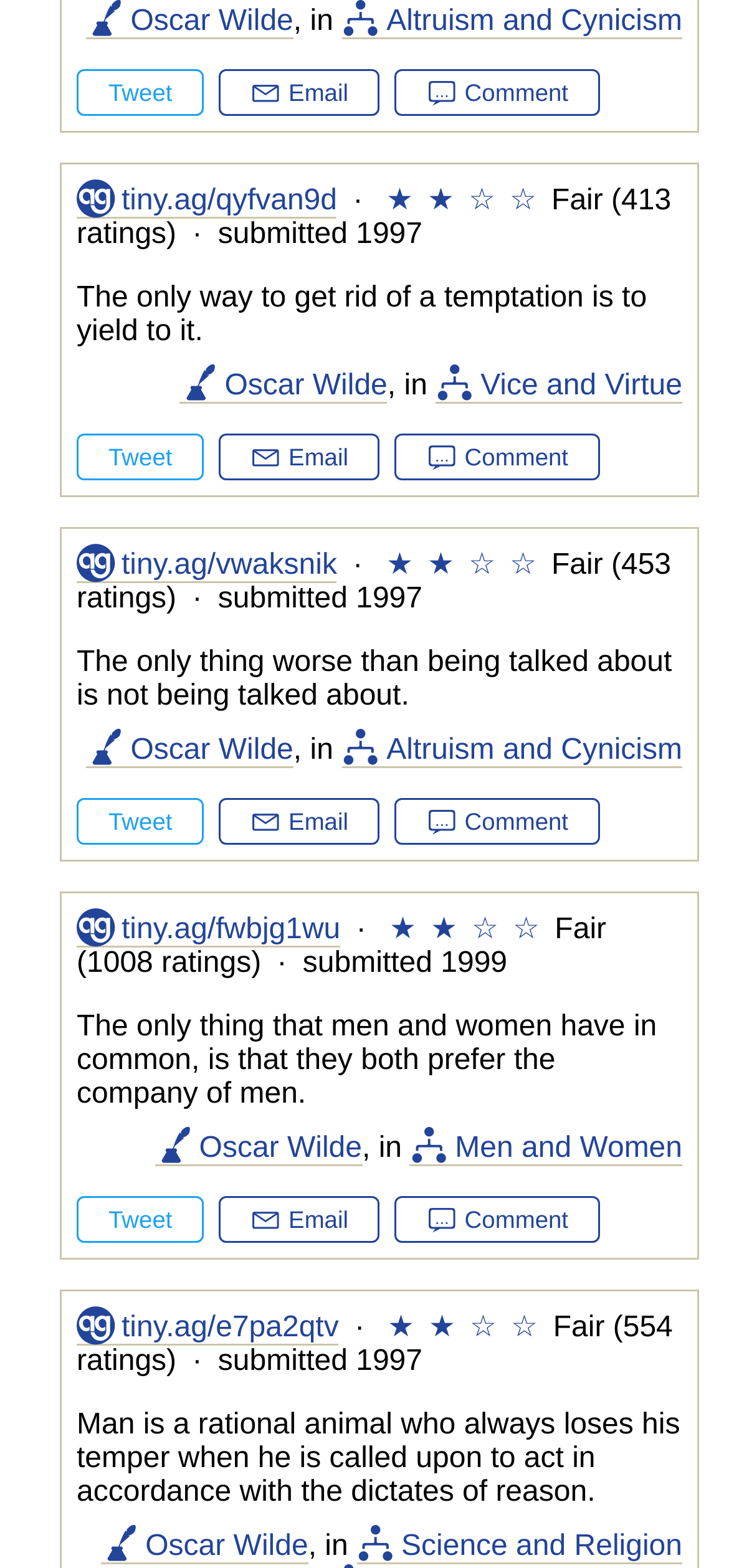Please answer the following question using a single word or phrase: 
How many stars does the second quote have?

2